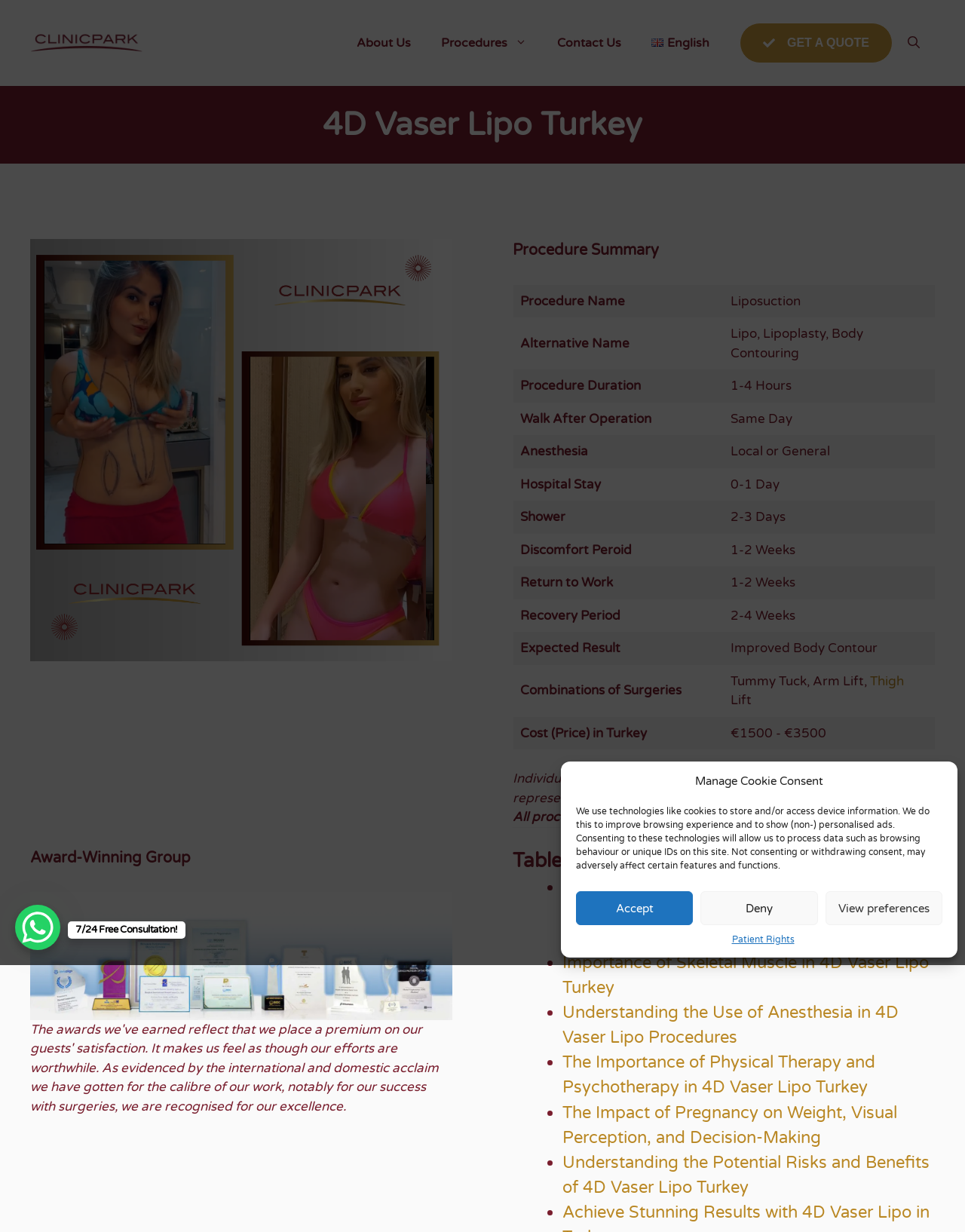Please specify the bounding box coordinates of the clickable region to carry out the following instruction: "Read the 'Procedure Summary' table". The coordinates should be four float numbers between 0 and 1, in the format [left, top, right, bottom].

[0.531, 0.231, 0.969, 0.609]